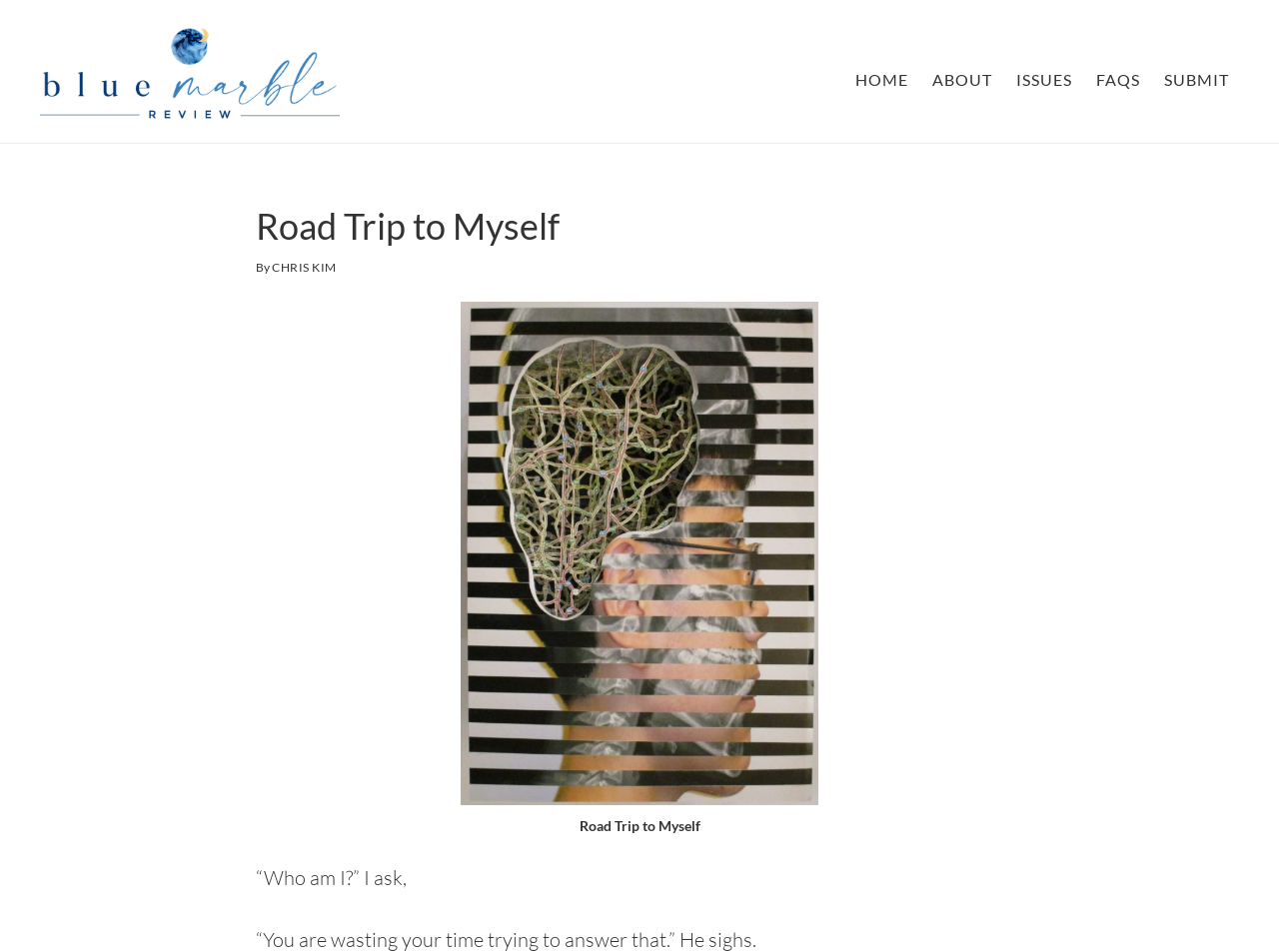Give a one-word or short phrase answer to this question: 
What is the caption of the figure?

Road Trip to Myself